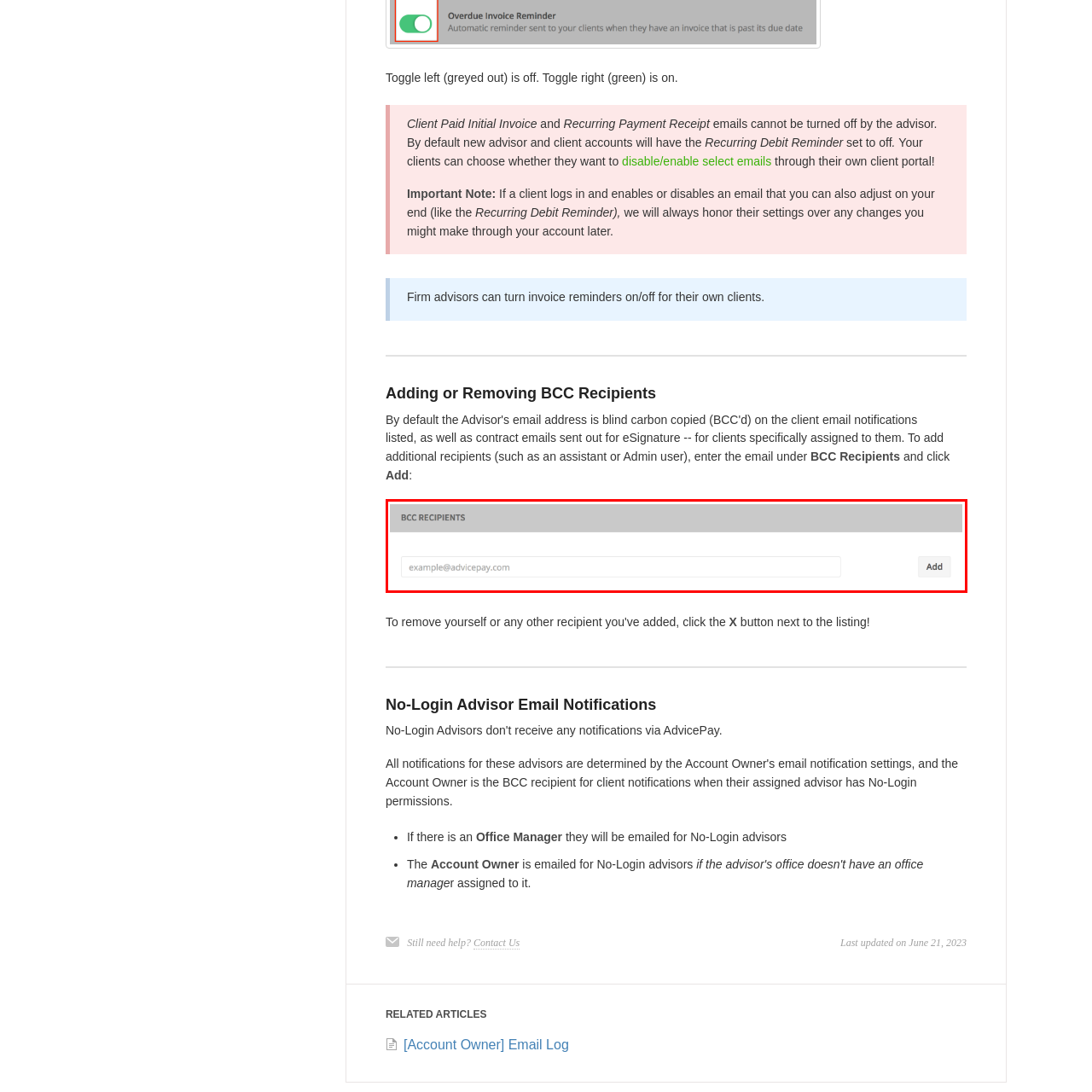Focus on the content within the red bounding box and answer this question using a single word or phrase: What type of data can be entered in the input field?

Email address